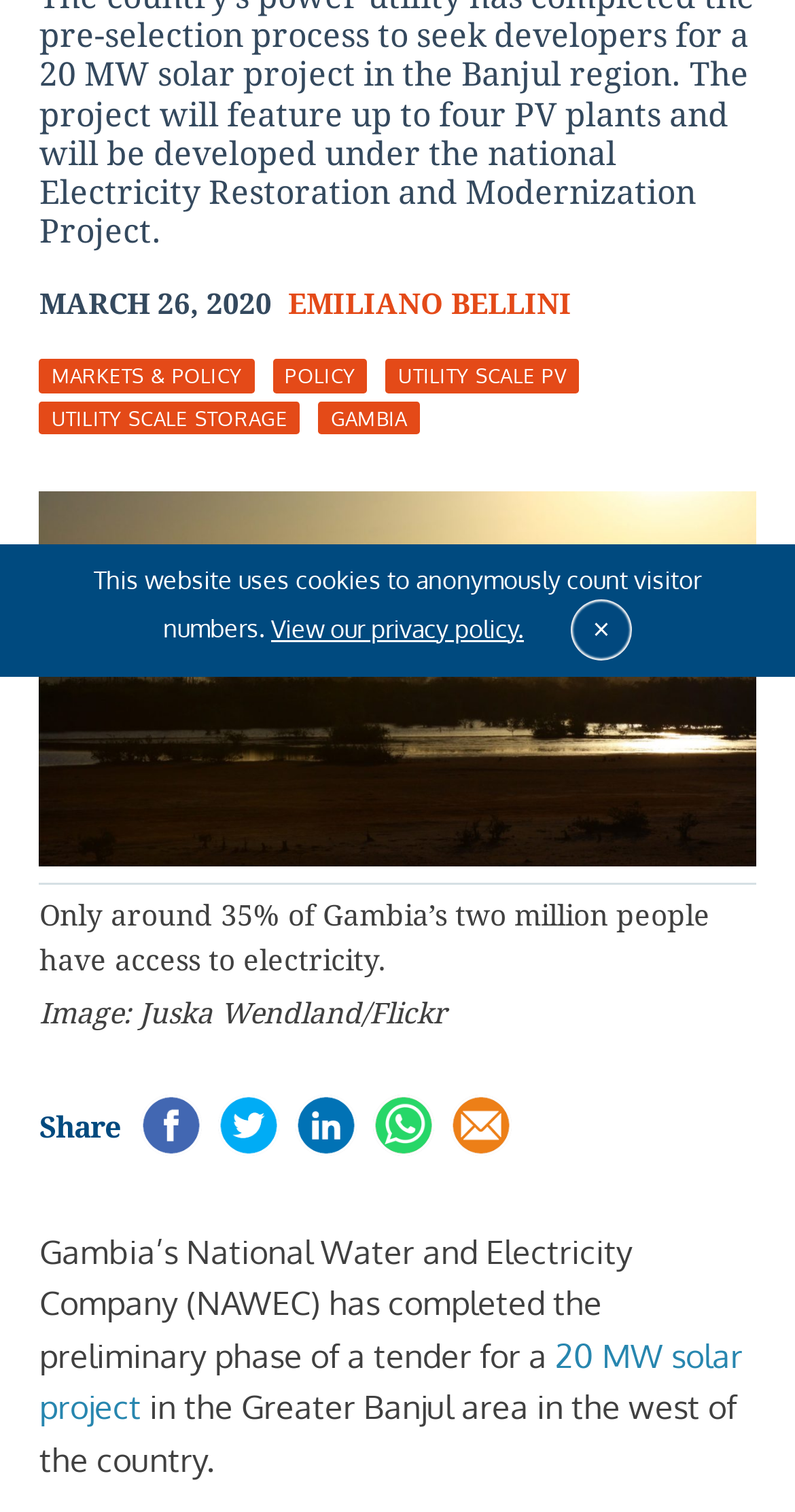Locate the bounding box of the UI element described by: "View our privacy policy." in the given webpage screenshot.

[0.341, 0.405, 0.659, 0.433]